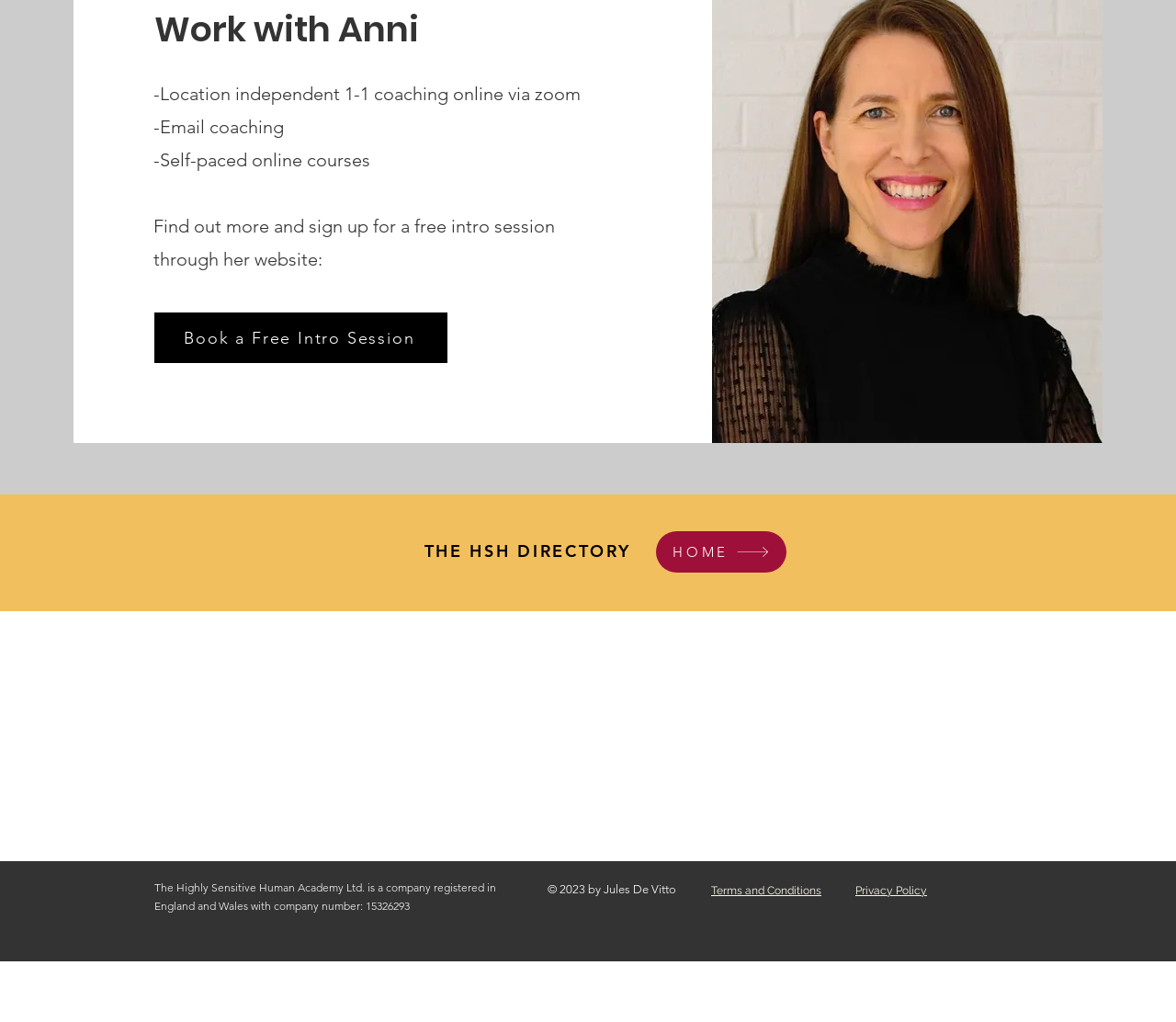Determine the bounding box coordinates of the clickable area required to perform the following instruction: "Visit the home page". The coordinates should be represented as four float numbers between 0 and 1: [left, top, right, bottom].

None